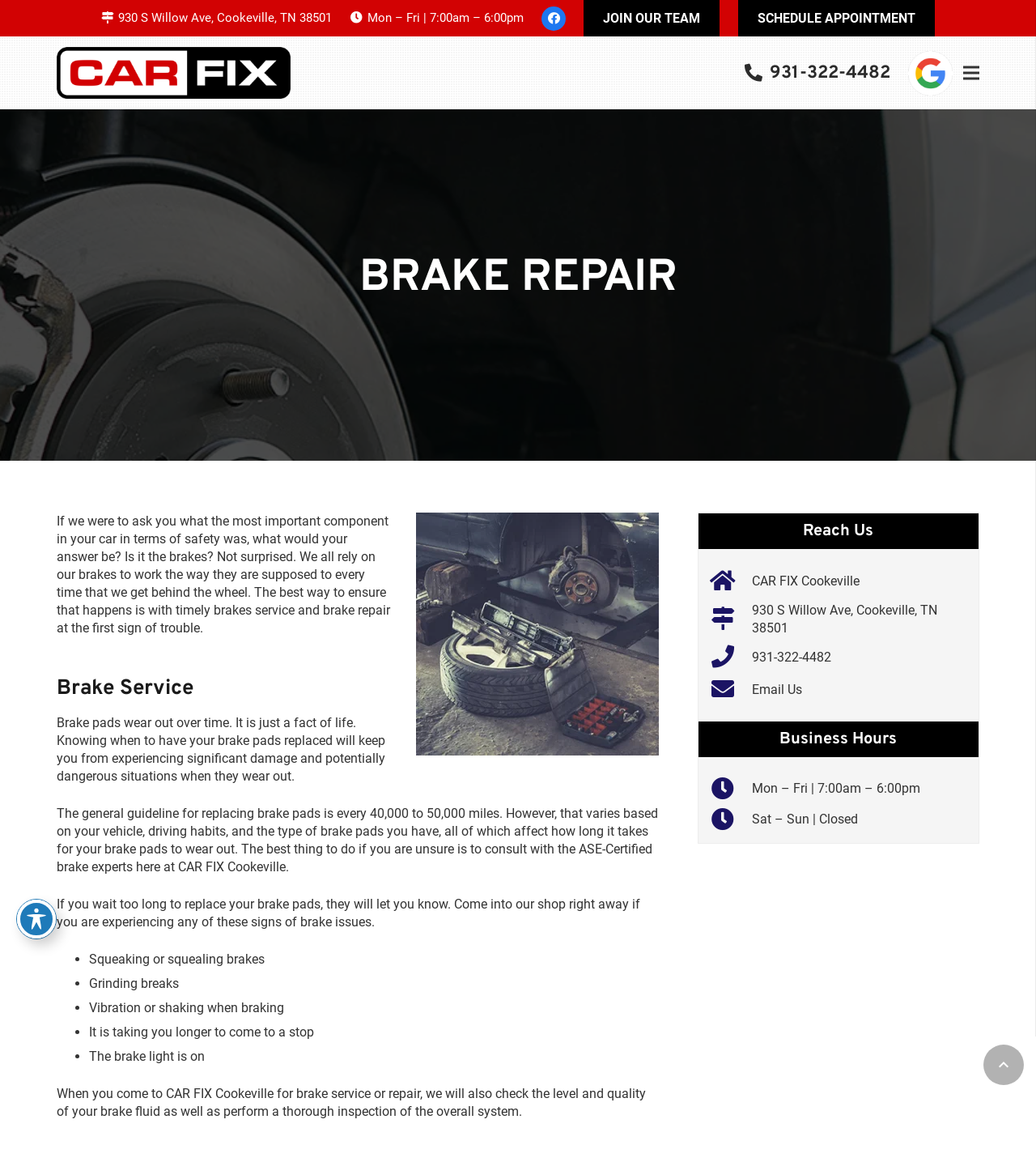What is the address of CAR FIX Cookeville?
Can you offer a detailed and complete answer to this question?

I found the address by looking at the link element with the text '930 S Willow Ave, Cookeville, TN 38501' which is located at the top of the webpage, and also repeated in the 'Reach Us' section.